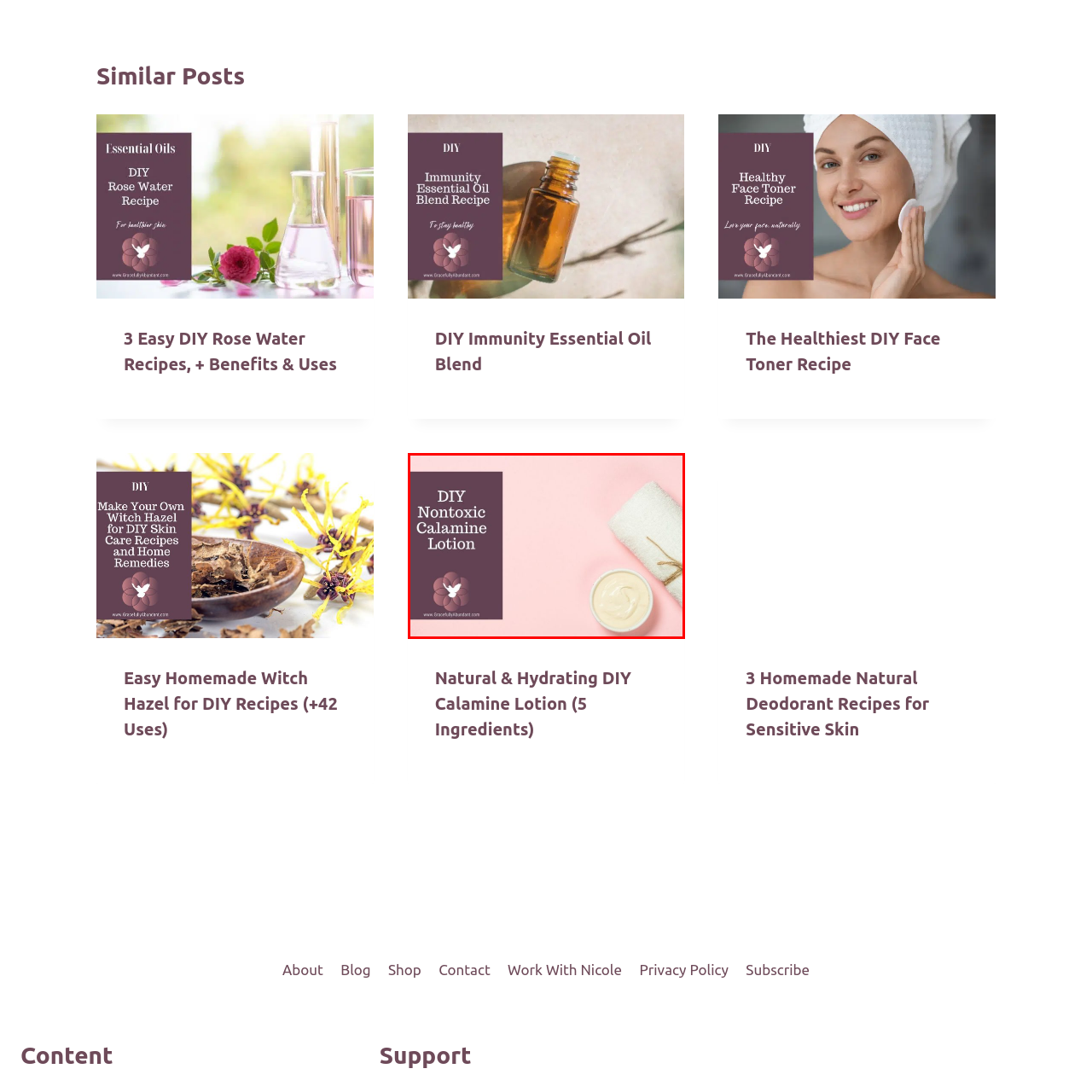What is the color of the block with text?  
Study the image enclosed by the red boundary and furnish a detailed answer based on the visual details observed in the image.

The caption describes the block with the text 'DIY Nontoxic Calamine Lotion' as 'dark purple', which grabs attention with its bold font and prominent display.